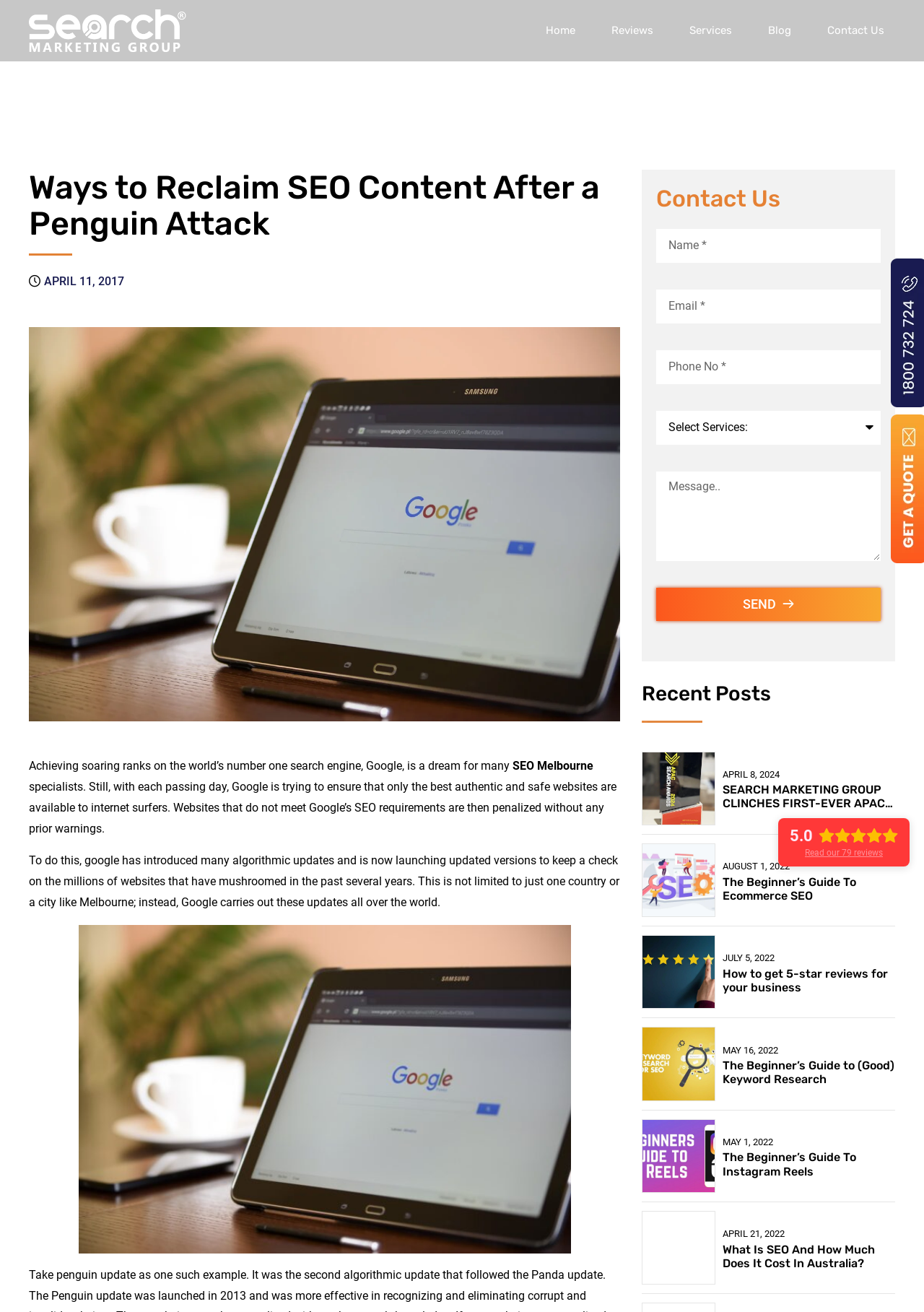Identify the bounding box of the HTML element described here: "Social Media". Provide the coordinates as four float numbers between 0 and 1: [left, top, right, bottom].

[0.752, 0.148, 0.889, 0.176]